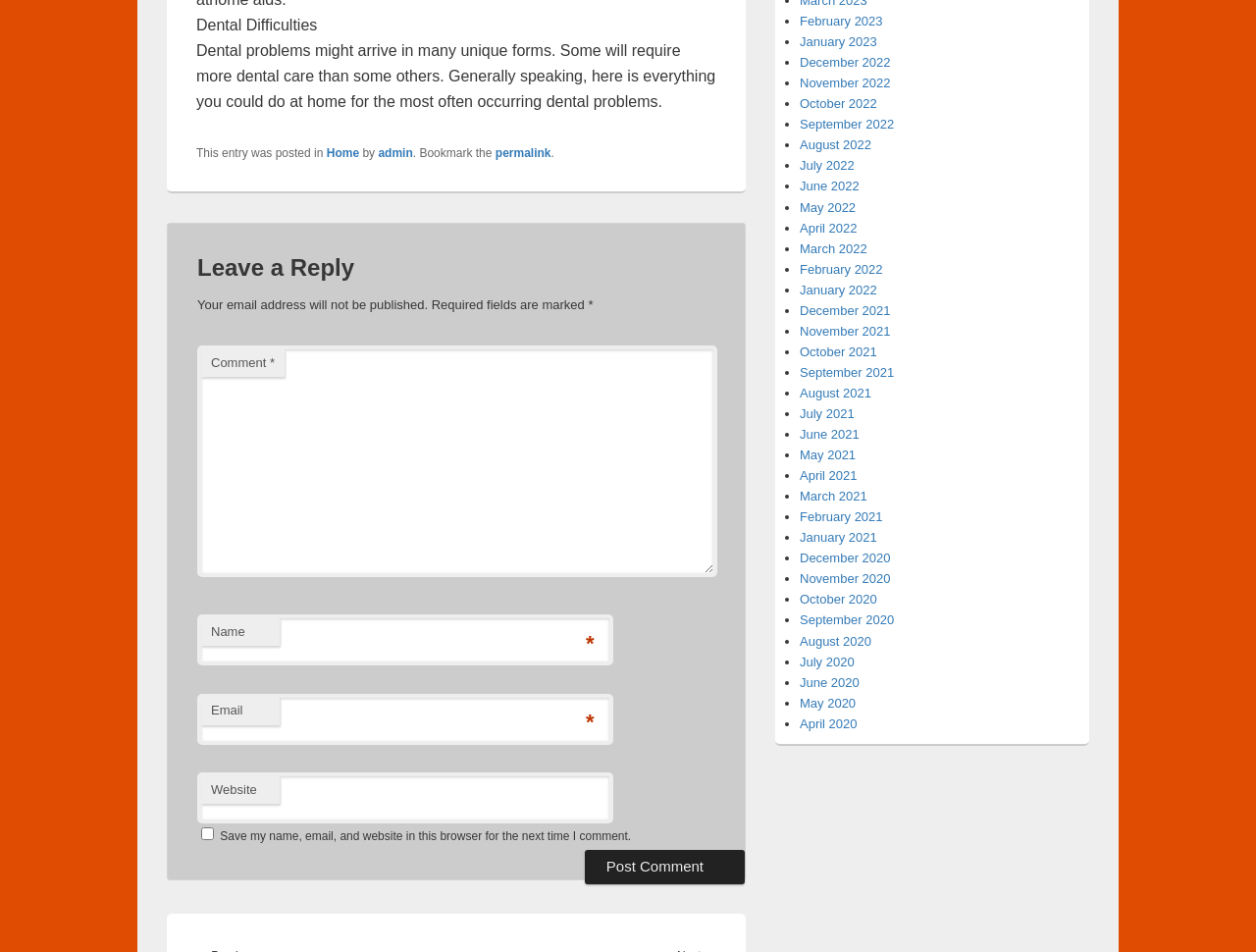Please identify the bounding box coordinates of the area that needs to be clicked to follow this instruction: "View the 'Home' page".

[0.26, 0.153, 0.286, 0.168]